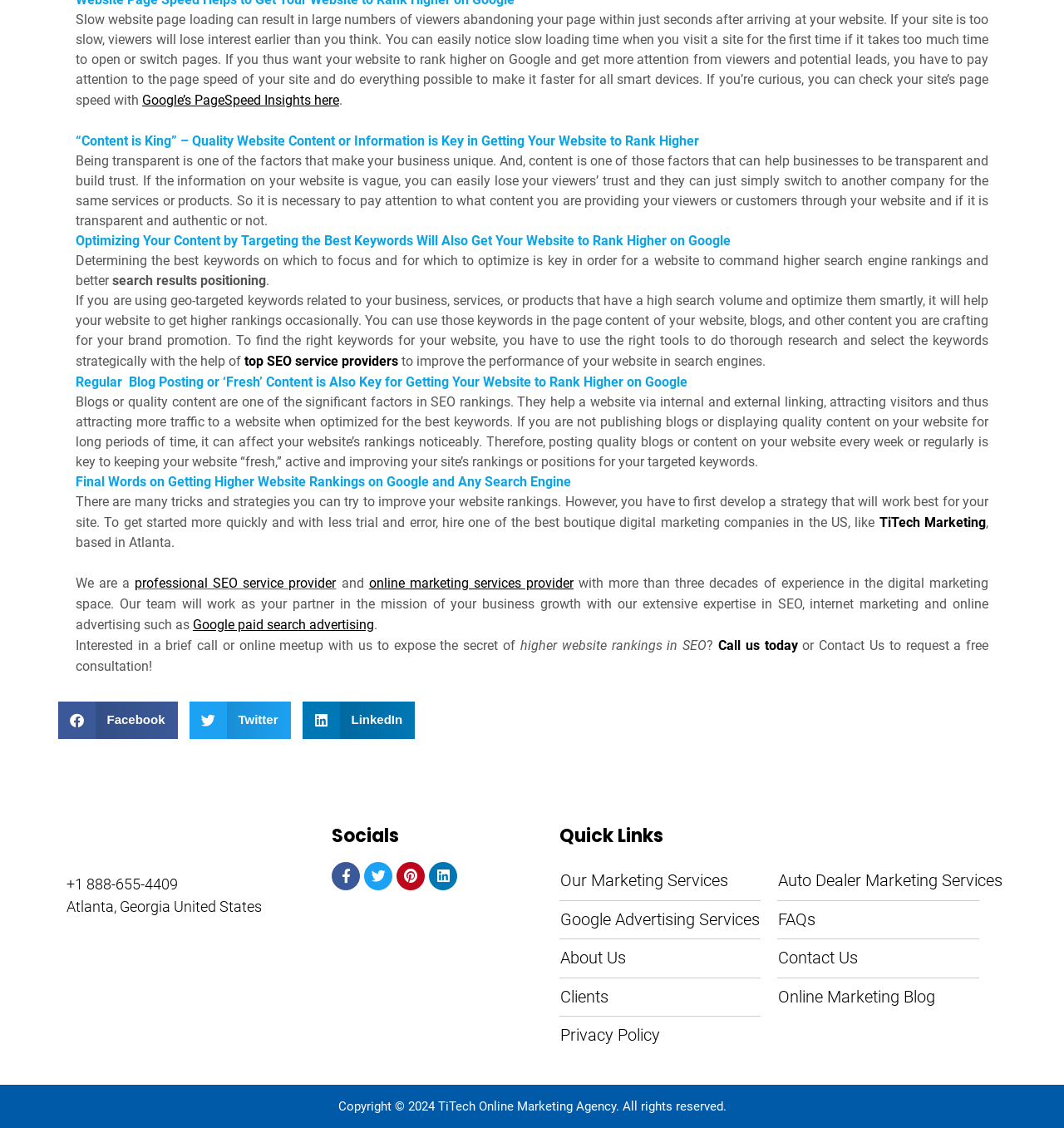Ascertain the bounding box coordinates for the UI element detailed here: "Google paid search advertising". The coordinates should be provided as [left, top, right, bottom] with each value being a float between 0 and 1.

[0.181, 0.547, 0.351, 0.561]